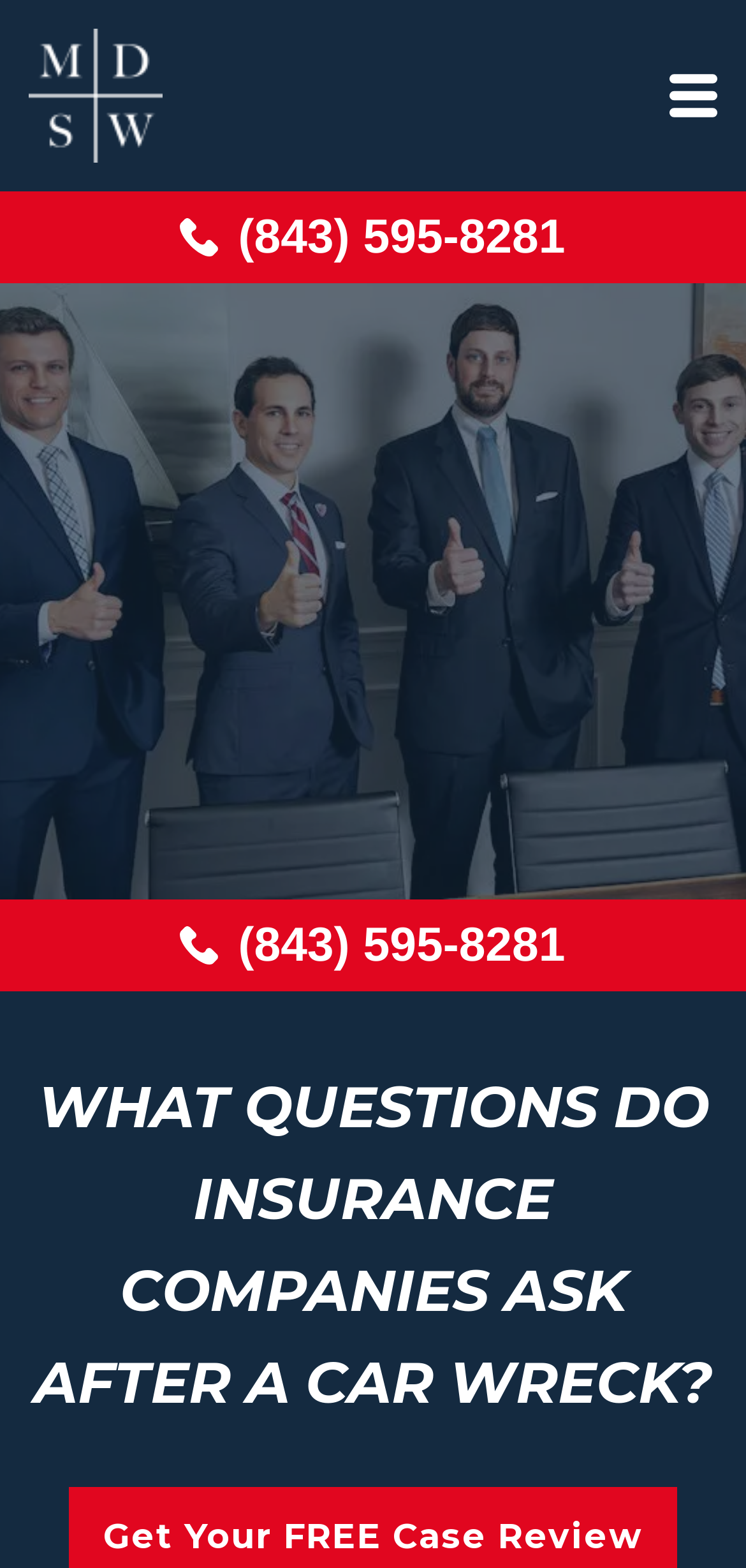What is the logo of the webpage?
Answer with a single word or phrase by referring to the visual content.

logotype